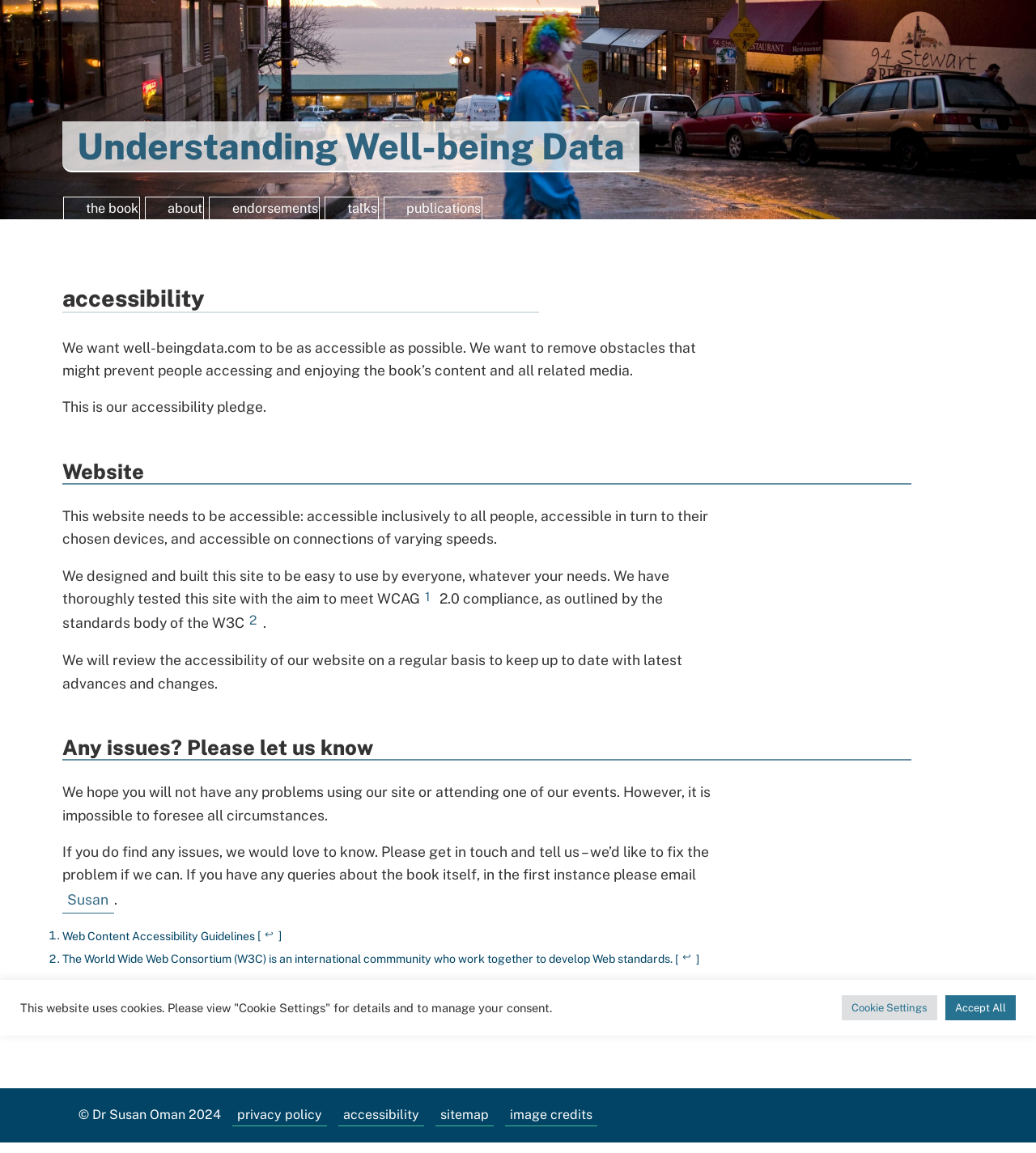What is the website's accessibility standard?
Refer to the image and provide a one-word or short phrase answer.

WCAG 2.0